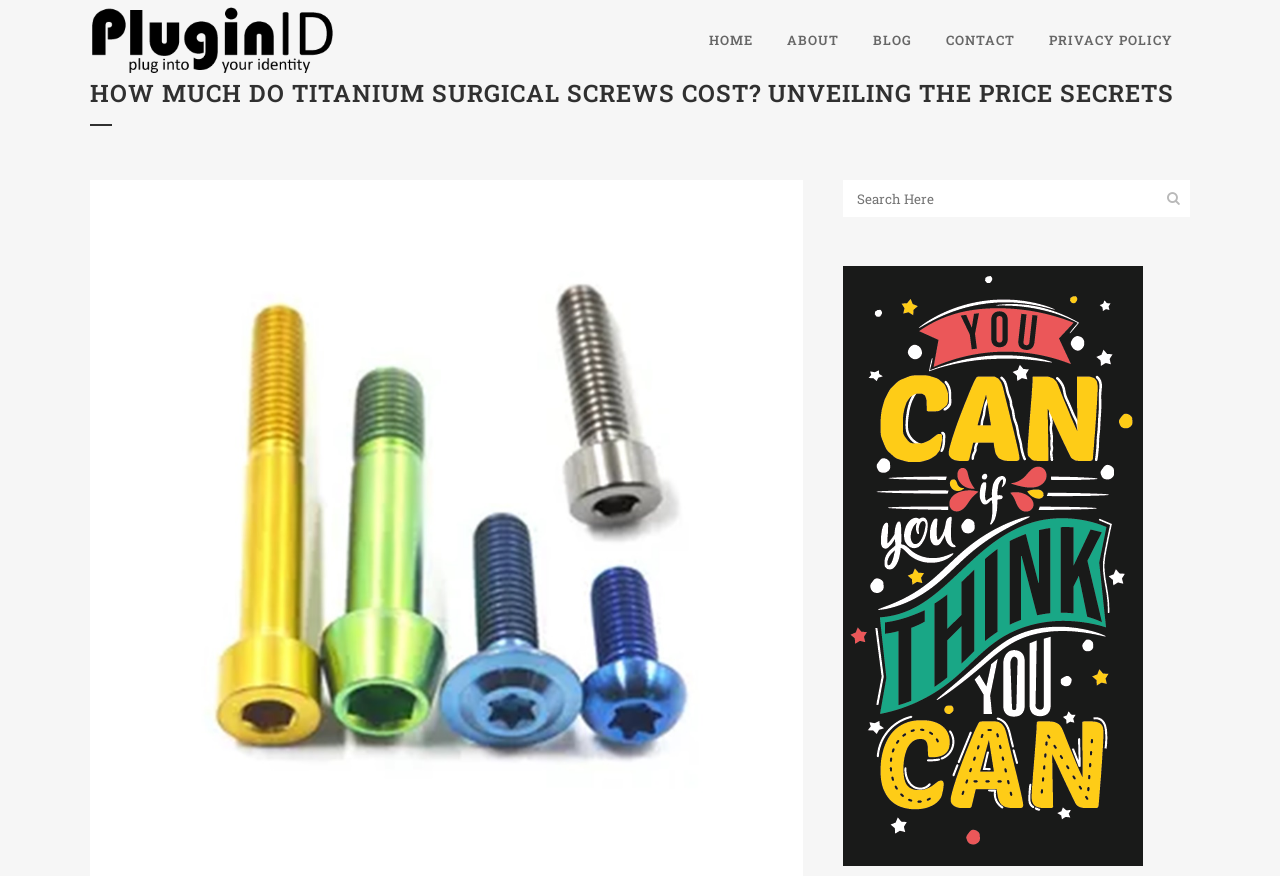Use a single word or phrase to answer the question: What is the main topic of the webpage?

Titanium Surgical Screws Cost